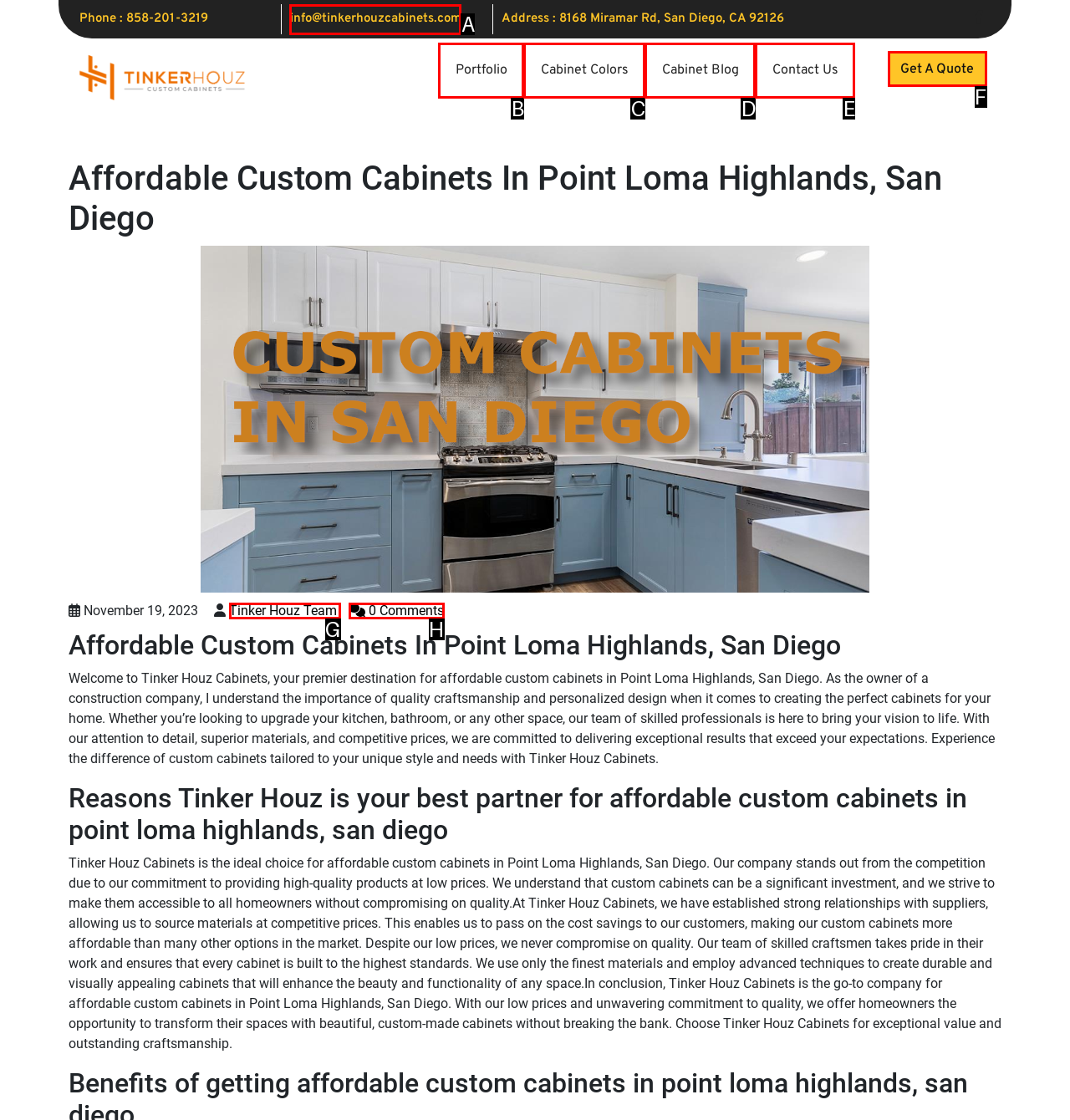Which HTML element matches the description: Unclaimed Properties Office the best? Answer directly with the letter of the chosen option.

None